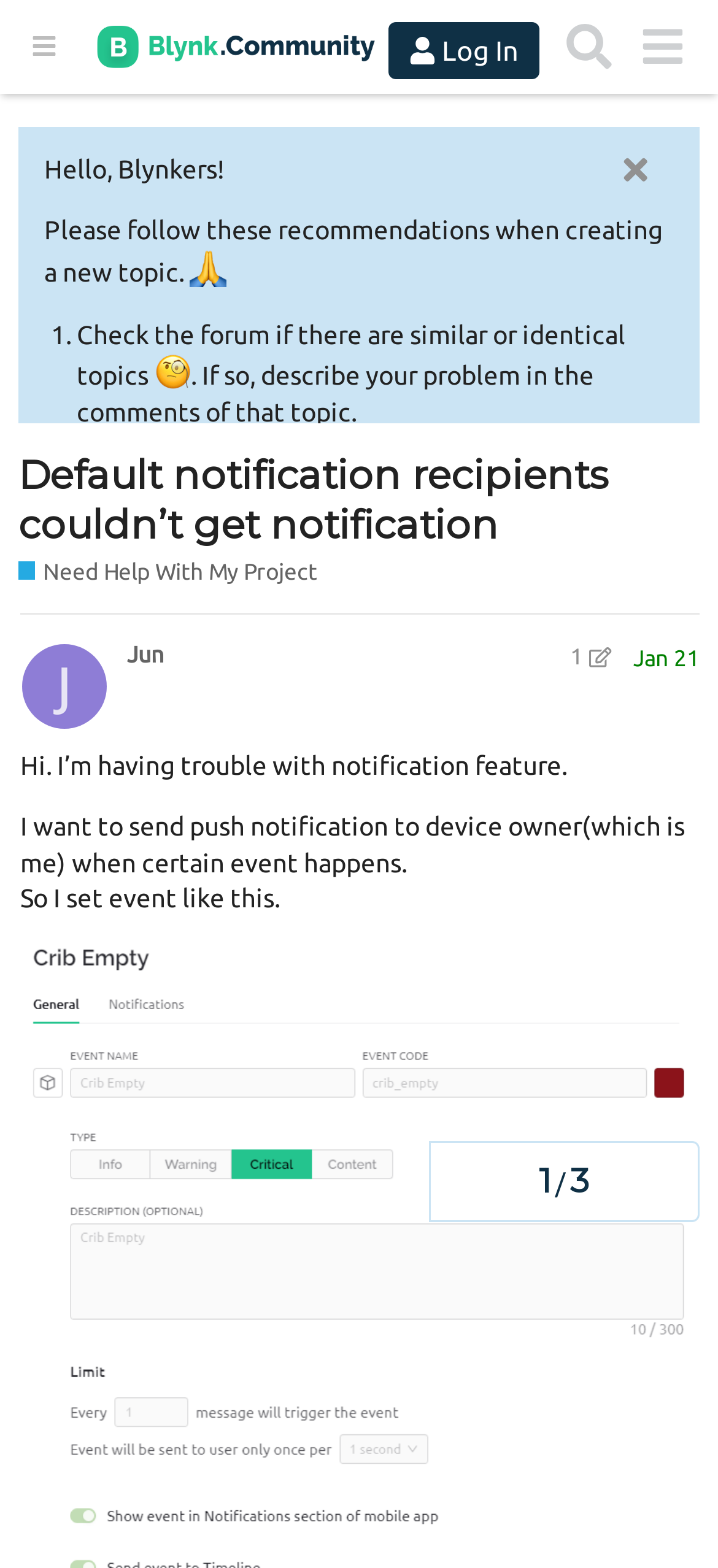What is the author trying to achieve with the notification feature?
Look at the image and answer the question using a single word or phrase.

Send push notifications to device owner